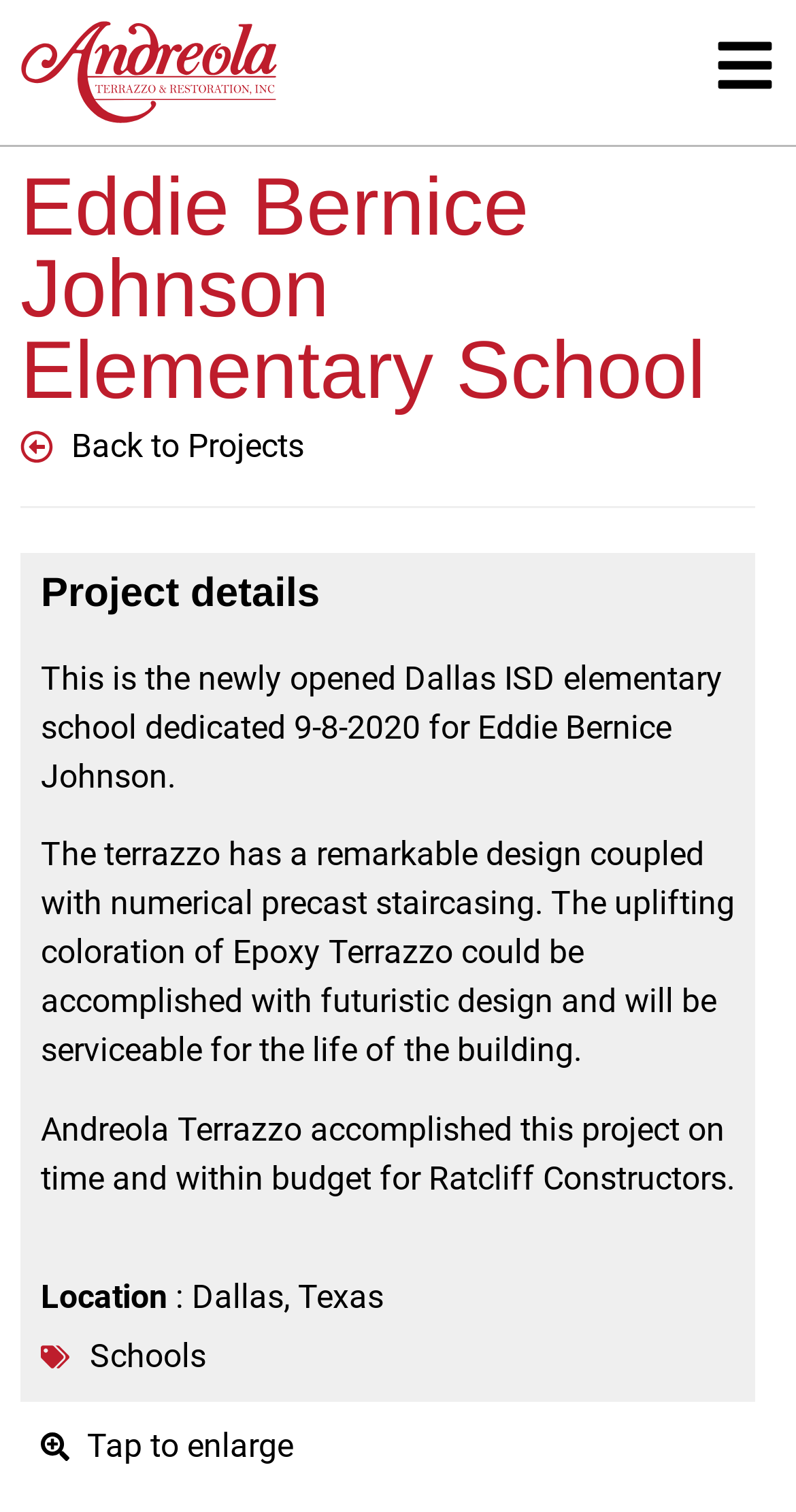Can you determine the main header of this webpage?

Eddie Bernice Johnson Elementary School